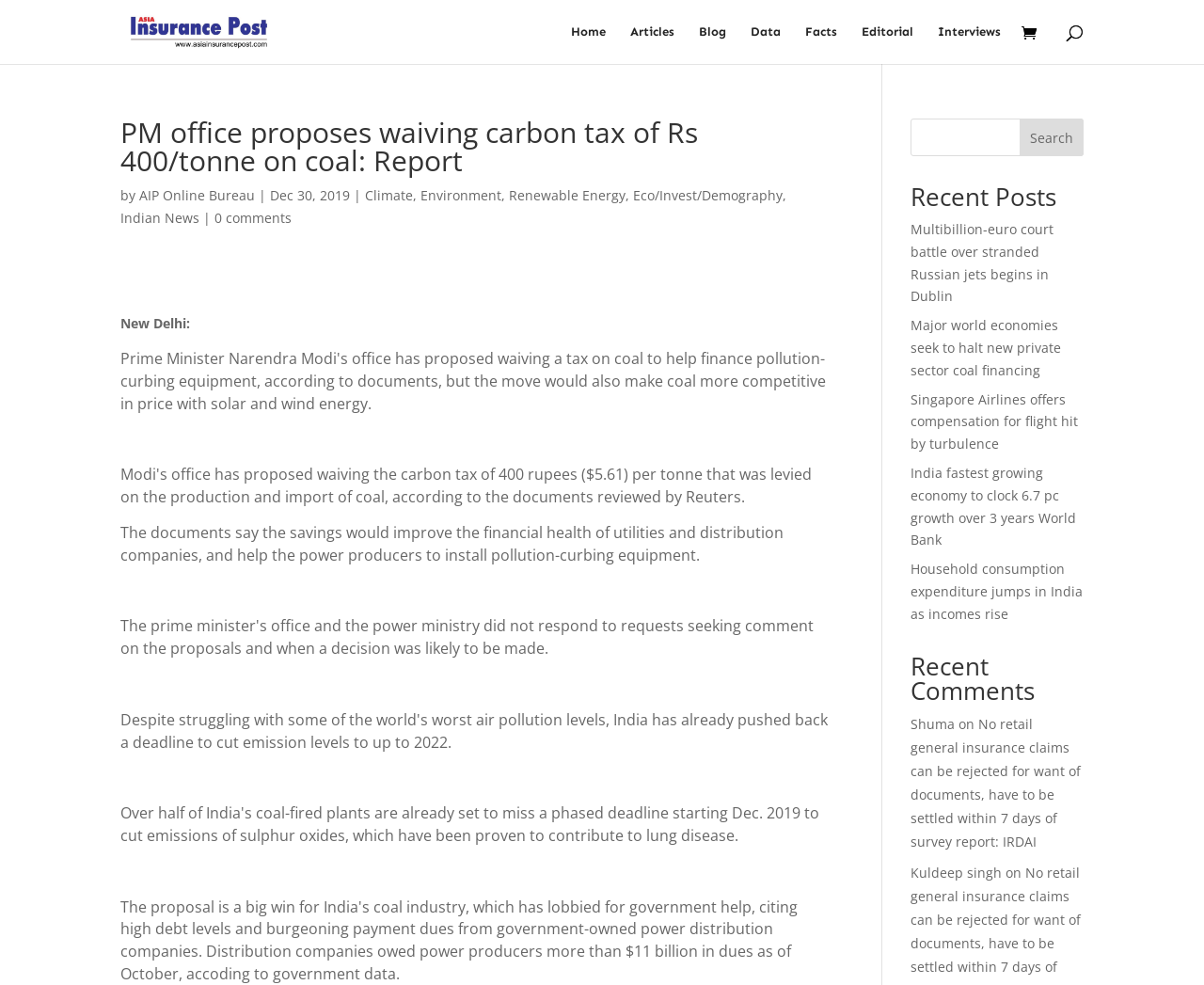Specify the bounding box coordinates for the region that must be clicked to perform the given instruction: "Go to home page".

[0.474, 0.026, 0.503, 0.065]